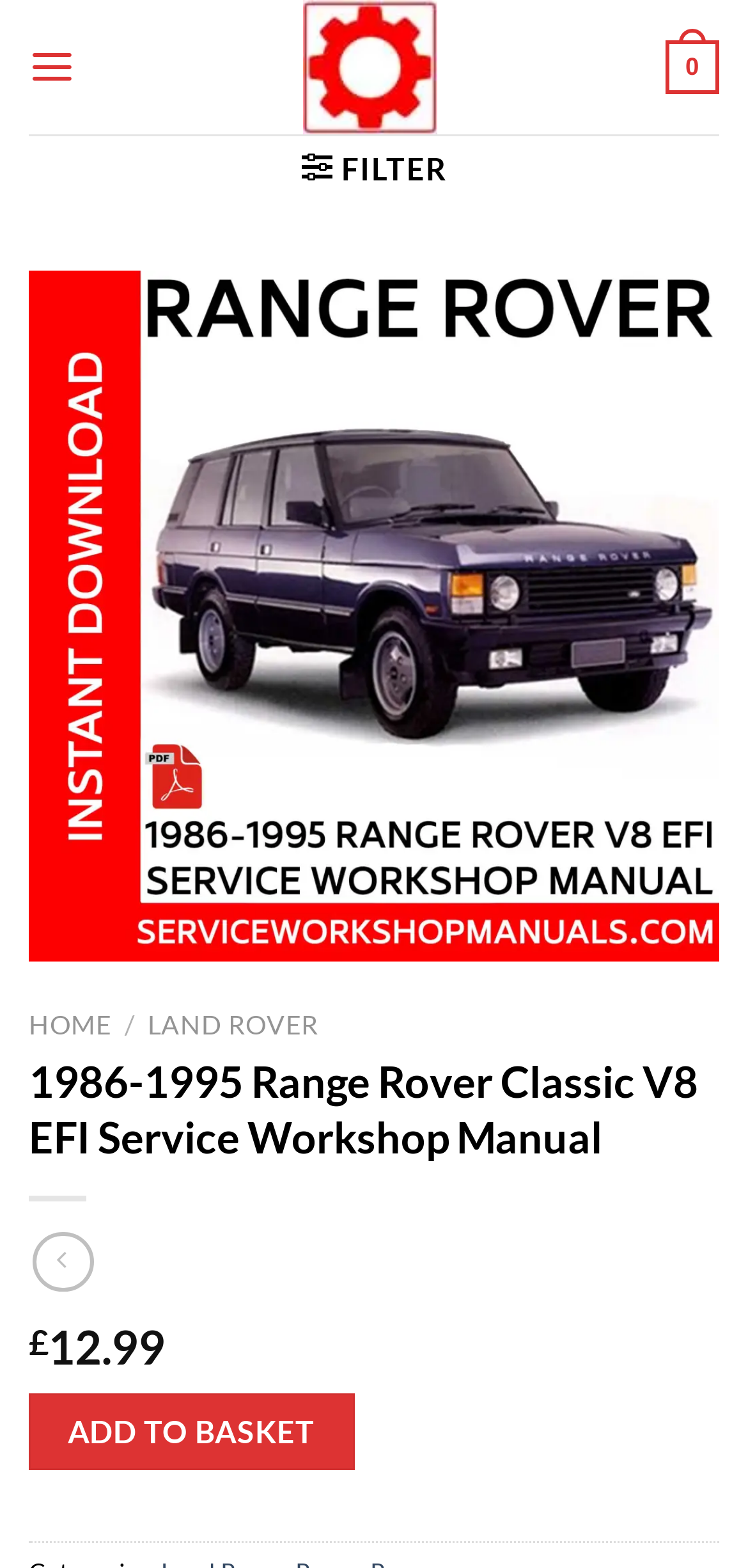Reply to the question with a brief word or phrase: What is the price of the service workshop manual?

£12.99